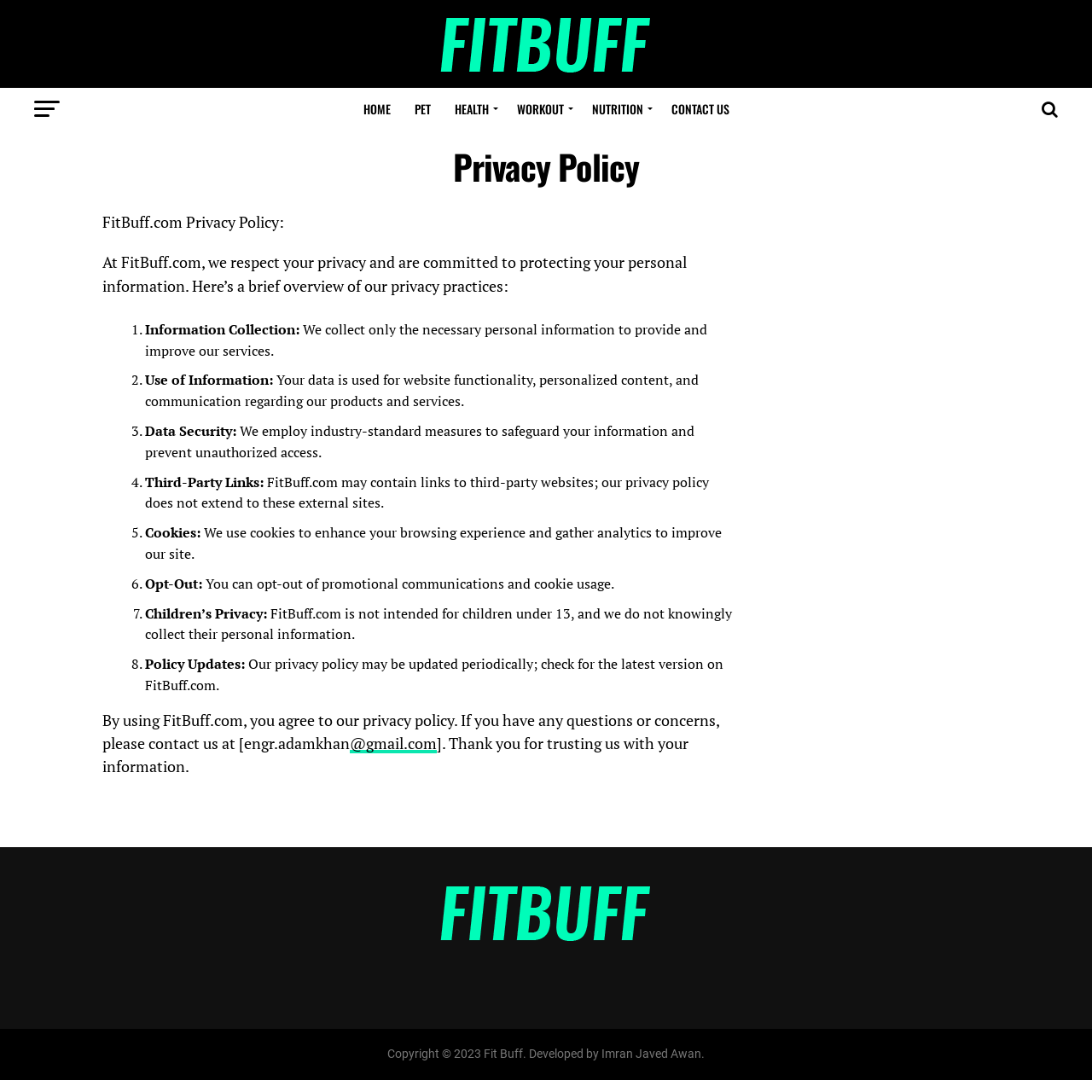Give a complete and precise description of the webpage's appearance.

The webpage is about the privacy policy of Fit Buff, a website focused on total body and mind performance. At the top, there is a logo of Fit Buff, an image with a link to the homepage. Below the logo, there are several navigation links, including "HOME", "PET", "HEALTH", "WORKOUT", "NUTRITION", and "CONTACT US", arranged horizontally.

The main content of the page is an article about the privacy policy, which is divided into eight sections, each with a numbered list marker. The sections are titled "Information Collection", "Use of Information", "Data Security", "Third-Party Links", "Cookies", "Opt-Out", "Children’s Privacy", and "Policy Updates". Each section has a brief description of Fit Buff's privacy practices.

The article is followed by a statement about agreeing to the privacy policy and a contact email address. At the bottom of the page, there is a copyright notice with the year 2023 and the developer's name, Imran Javed Awan.